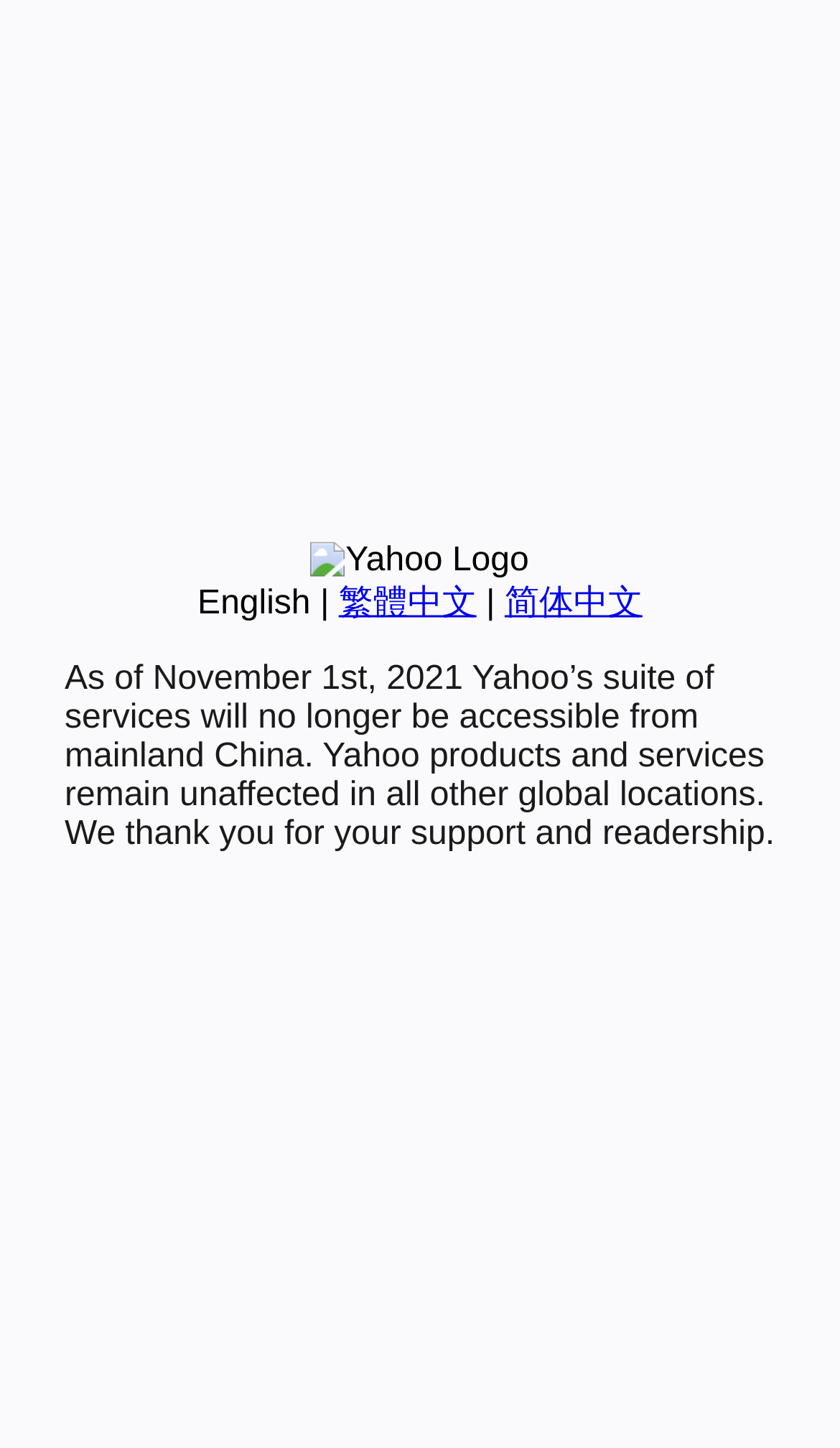Determine the bounding box of the UI component based on this description: "繁體中文". The bounding box coordinates should be four float values between 0 and 1, i.e., [left, top, right, bottom].

[0.403, 0.404, 0.567, 0.429]